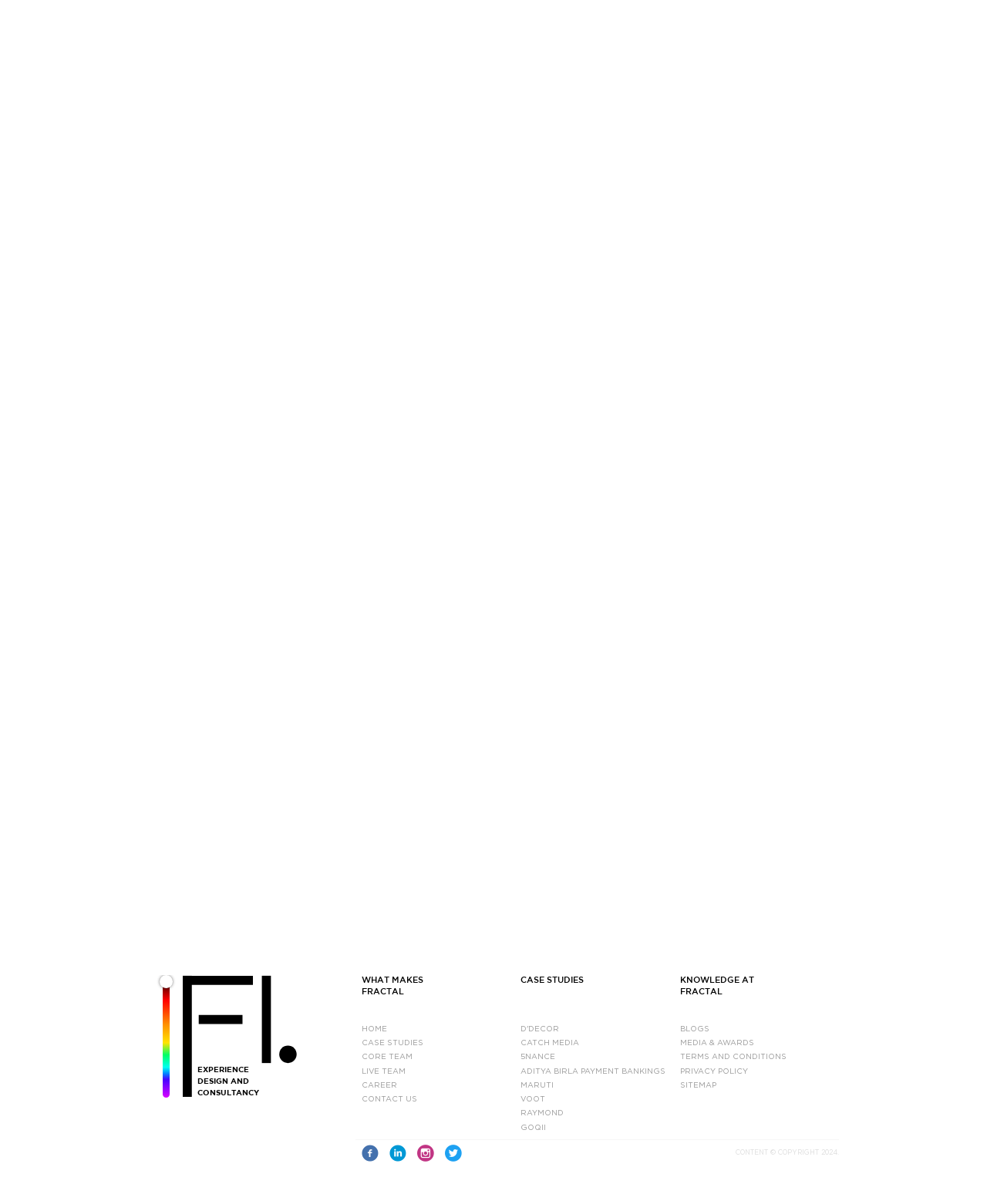What is the name of the company?
Can you offer a detailed and complete answer to this question?

The name of the company can be inferred from the text 'WHAT MAKES FRACTAL' which is a heading element on the webpage, indicating that Fractal is the name of the company or organization.